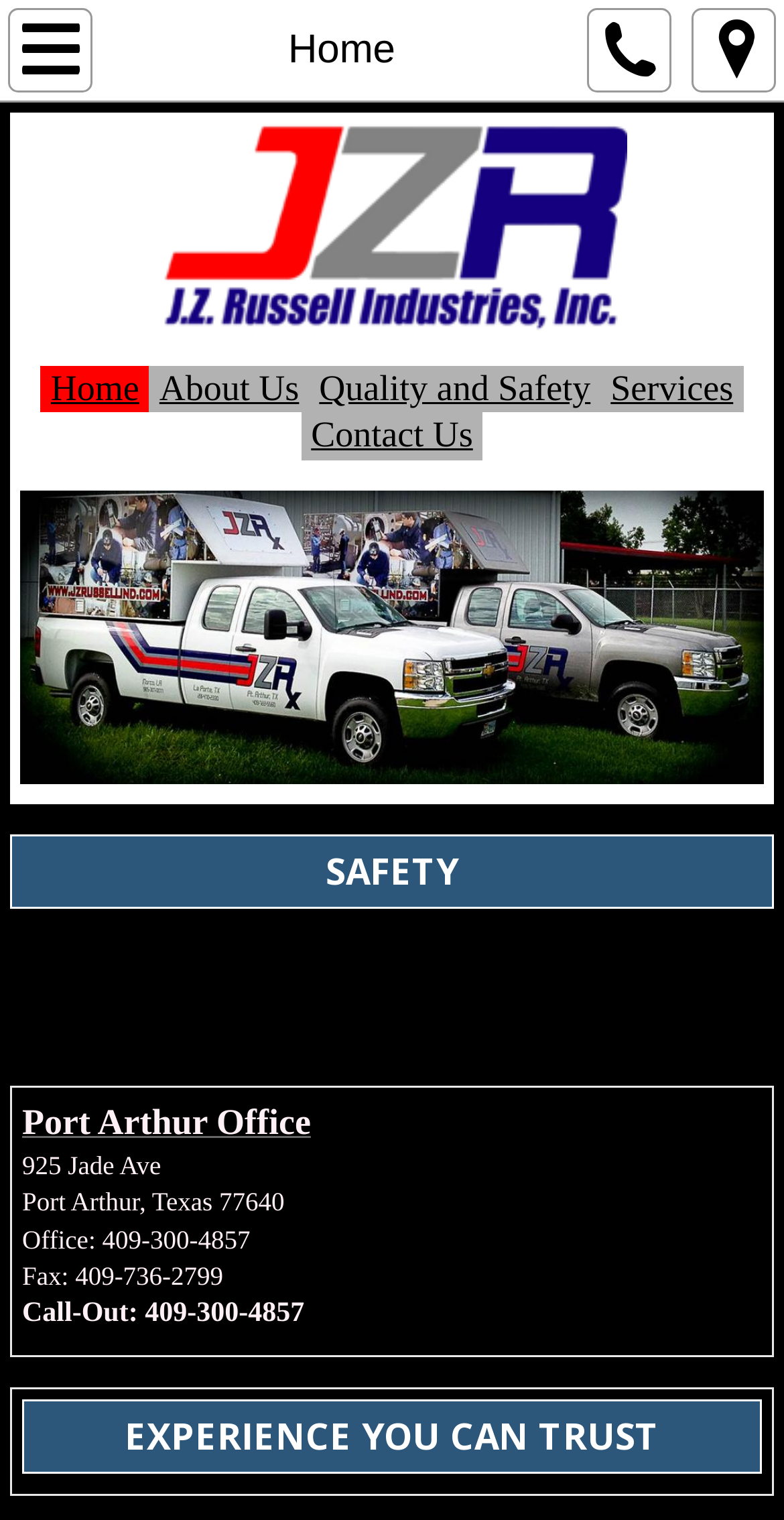Please locate the bounding box coordinates of the element that should be clicked to complete the given instruction: "Fax to the office".

[0.096, 0.829, 0.285, 0.849]